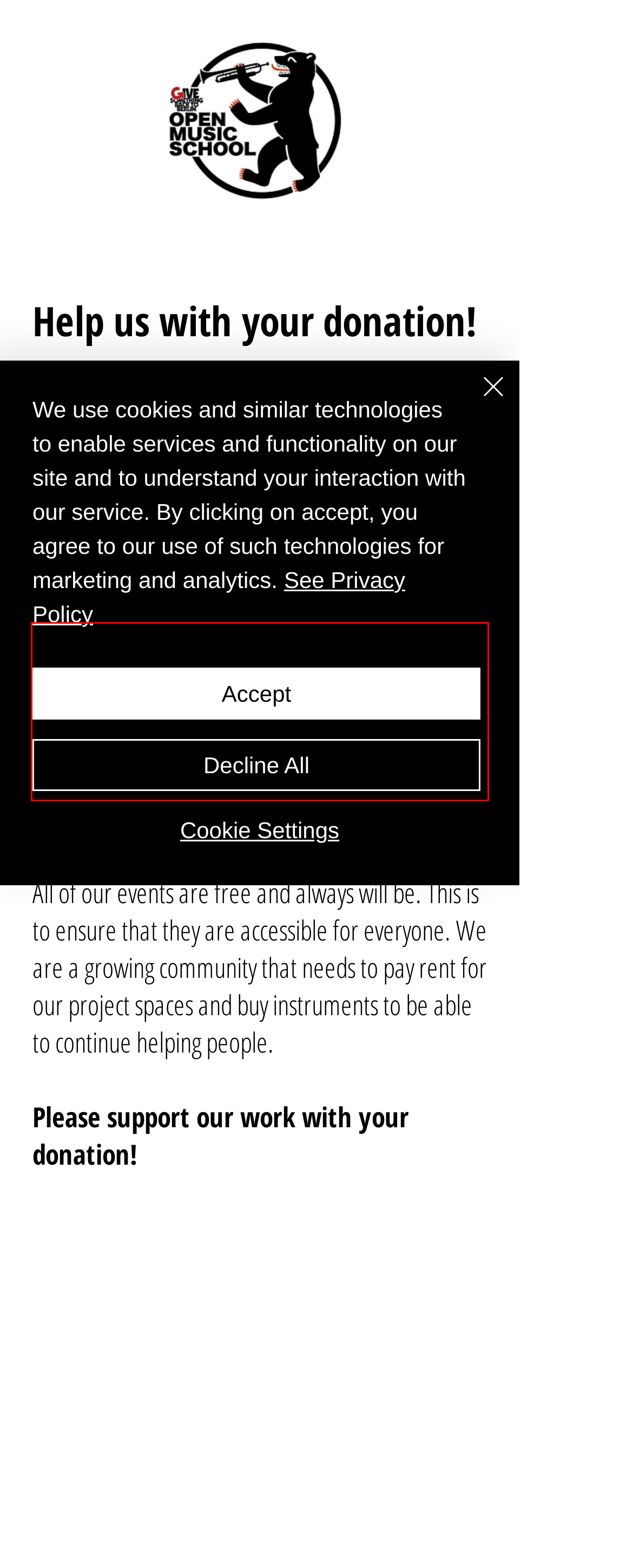You have a screenshot with a red rectangle around a UI element. Recognize and extract the text within this red bounding box using OCR.

Many less privileged newcomers to this city are very creative people and have a lot to offer, but music tuition is too expensive or social opportunities are not as accessible as they are for other people.